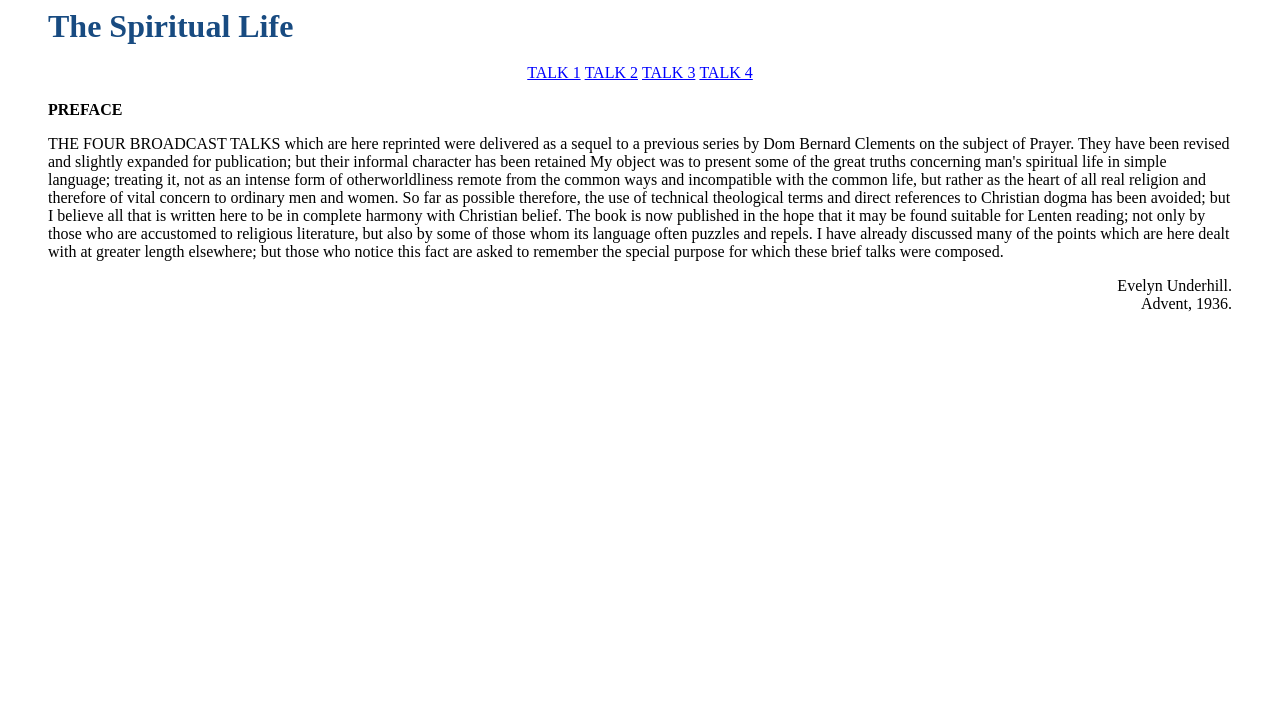What is the title of the blockquote?
Please provide a comprehensive answer based on the details in the screenshot.

The title of the blockquote can be found by looking at the StaticText element with coordinates [0.037, 0.011, 0.229, 0.062], which contains the text 'The Spiritual Life'.